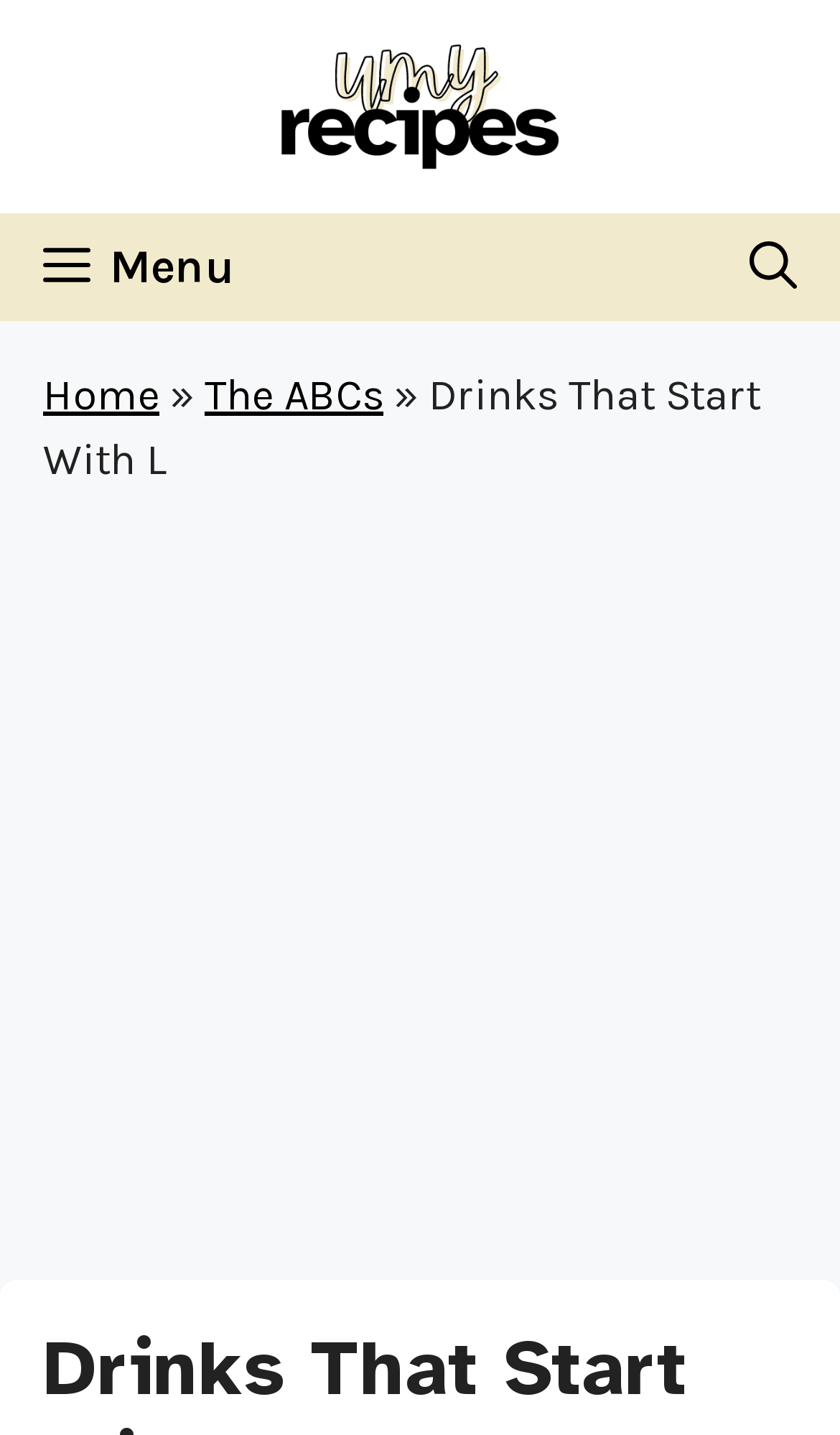What is the layout of the primary navigation section?
Please give a detailed answer to the question using the information shown in the image.

I analyzed the bounding box coordinates of the link elements in the primary navigation section and found that they are aligned horizontally, suggesting a horizontal layout.